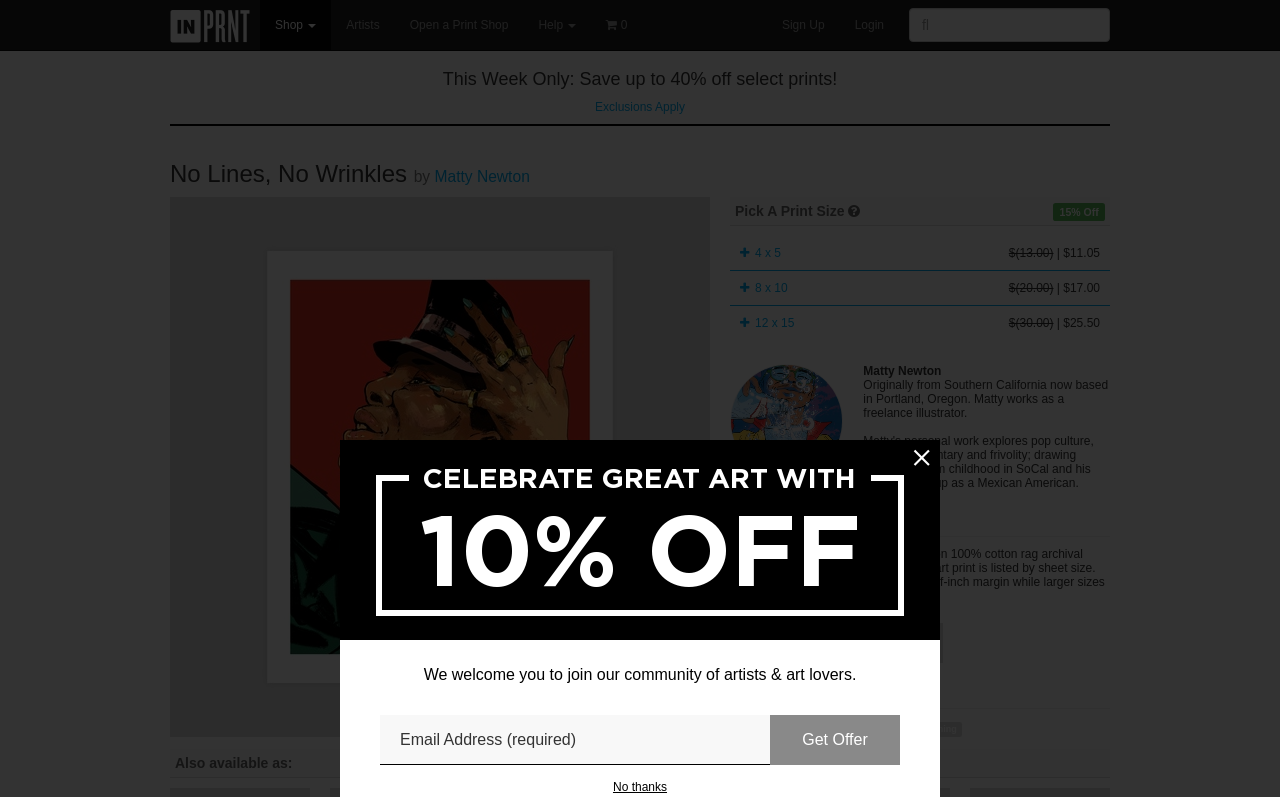What is the function of the search box? Analyze the screenshot and reply with just one word or a short phrase.

Search for art prints